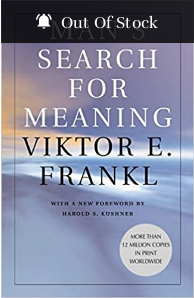How many copies of the book have been sold worldwide?
Please use the image to provide a one-word or short phrase answer.

over 12 million